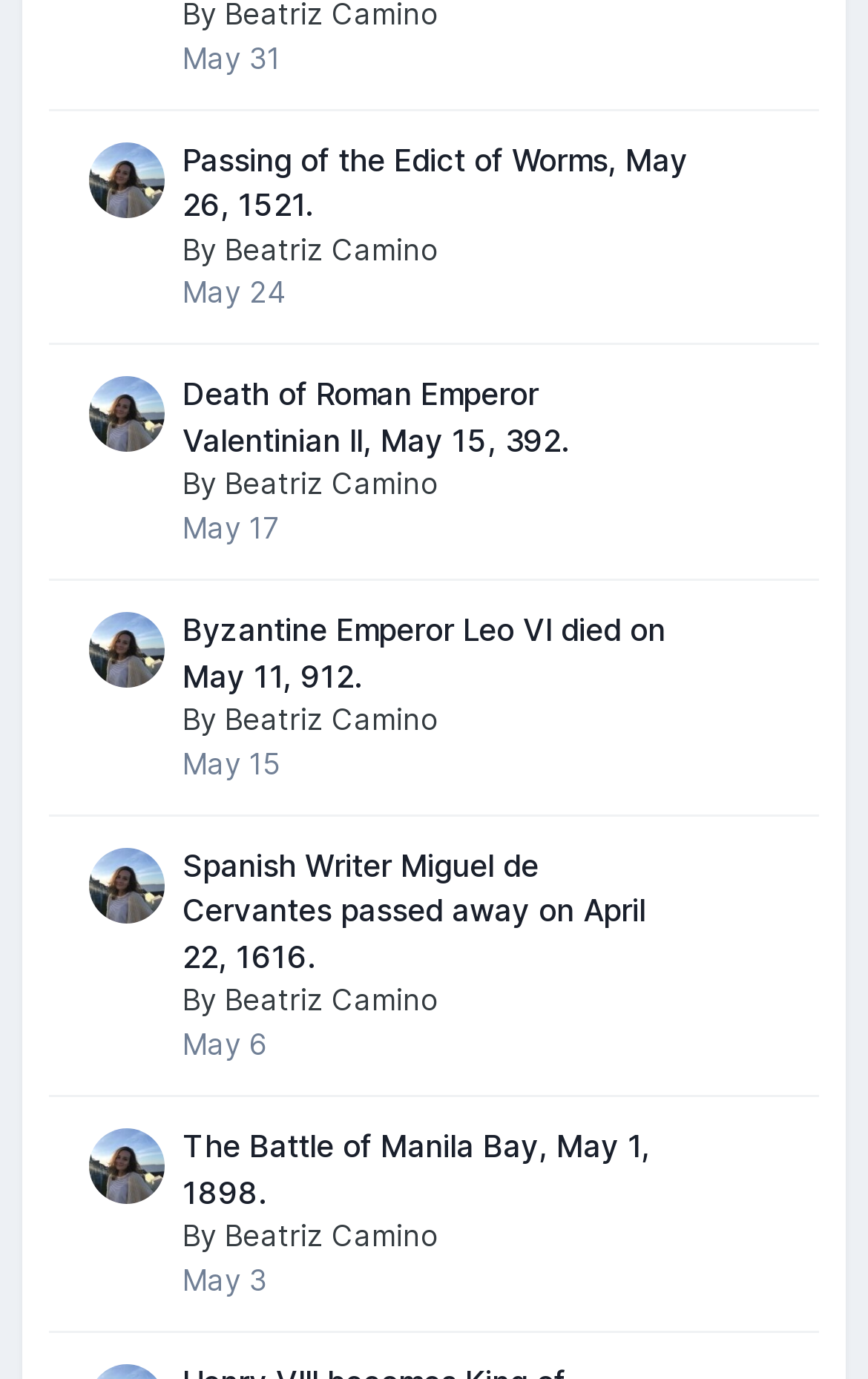Identify the bounding box coordinates of the area you need to click to perform the following instruction: "Check the post on May 31".

[0.21, 0.028, 0.323, 0.054]